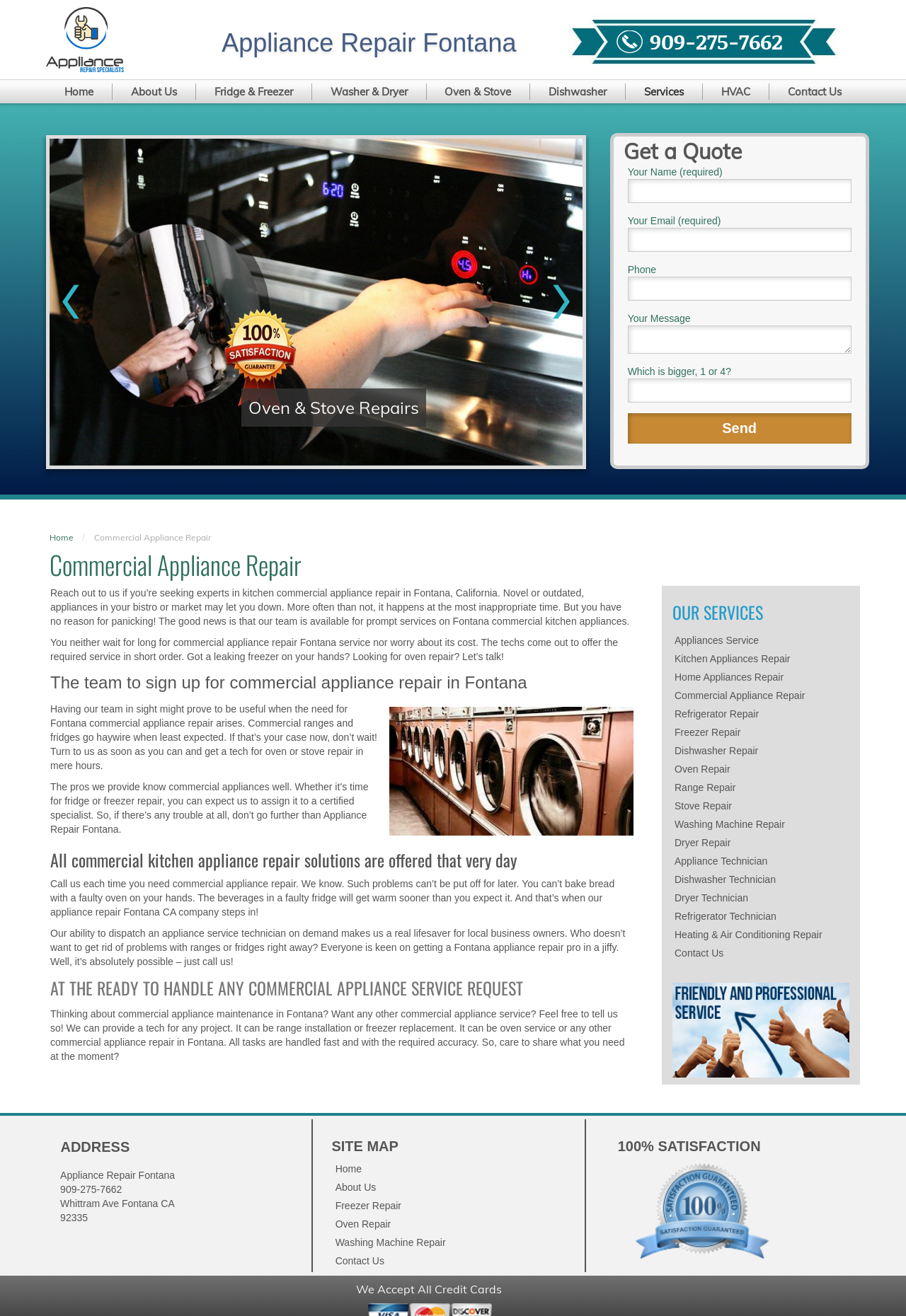Provide a thorough description of the webpage's content and layout.

This webpage is about commercial appliance repair services in Fontana, California. At the top, there is a heading "Commercial Appliance Repair Fontana, 909-275-7662 | Call Now" and a link to "appliance repair fontan, CA" with an accompanying image. Below this, there are three images, followed by a phone number "909-275-7662" and a heading "Appliance Repair Fontana".

The main content of the webpage is divided into sections. The first section has a heading "Commercial Appliance Repair" and describes the importance of prompt repair services for commercial kitchen appliances. It mentions that the team is available for prompt services and can fix problems with appliances such as freezers, ovens, and dishwashers.

The next section has a heading "The team to sign up for commercial appliance repair in Fontana" and features an image. The text below this section explains that the team is experienced in commercial appliance repair and can provide services for various types of appliances.

The following sections have headings such as "All commercial kitchen appliance repair solutions are offered that very day" and "AT THE READY TO HANDLE ANY COMMERCIAL APPLIANCE SERVICE REQUEST". These sections emphasize the promptness and reliability of the repair services.

On the right side of the webpage, there is a list of links to various services offered, including appliance service, kitchen appliances repair, home appliances repair, and repair services for specific appliances such as refrigerators, freezers, dishwashers, ovens, and ranges.

At the bottom of the webpage, there is a contact form with fields for name, email, phone, and message. There is also a section with the company's address, phone number, and a link to a site map.

Throughout the webpage, there are several calls-to-action, encouraging visitors to call or contact the company for their commercial appliance repair needs.